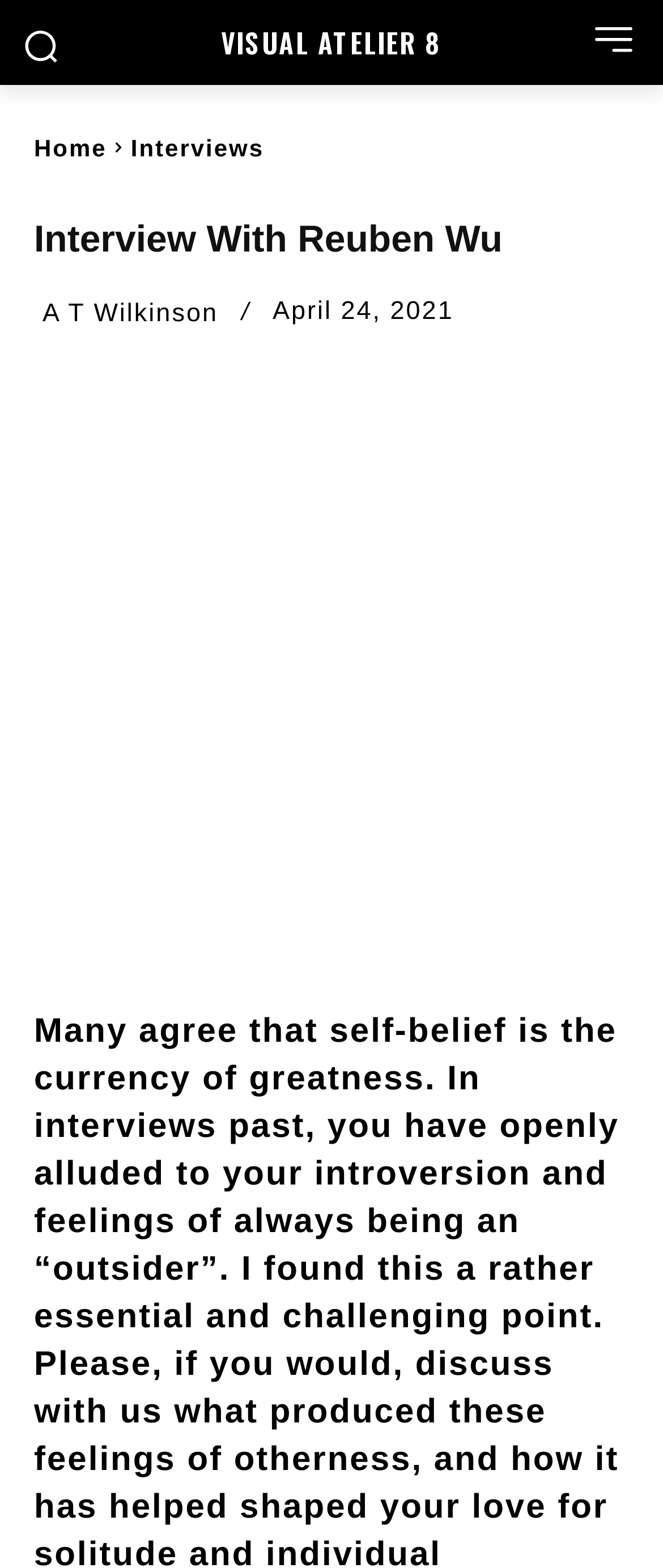What is the date of the interview?
Using the visual information, answer the question in a single word or phrase.

April 24, 2021